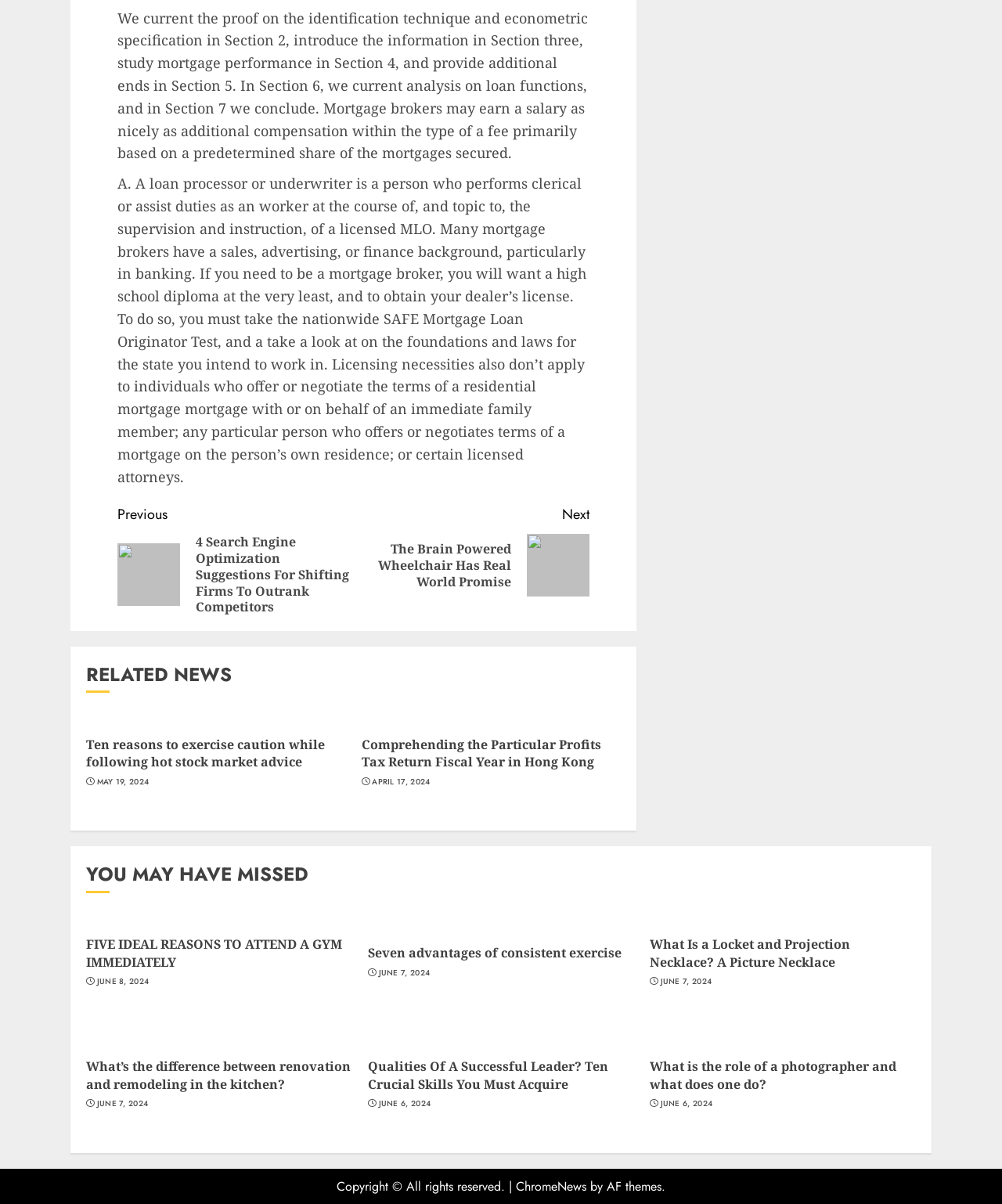What is the purpose of the 'YOU MAY HAVE MISSED' section?
Can you offer a detailed and complete answer to this question?

The 'YOU MAY HAVE MISSED' section is likely used to show articles that the user may have missed, as indicated by the headings and links under this section, which suggest that they are articles that the user may not have seen before.